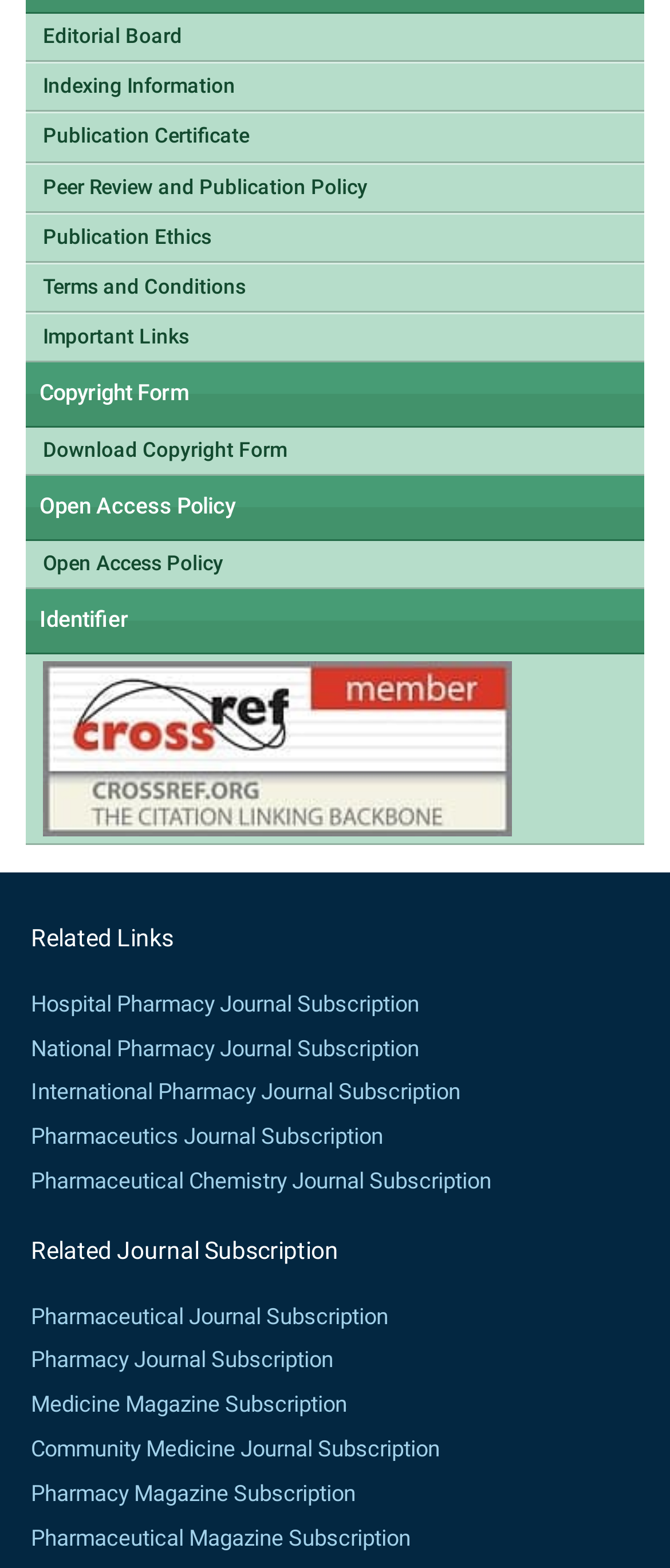Determine the bounding box coordinates of the element's region needed to click to follow the instruction: "Learn about Open Access Policy". Provide these coordinates as four float numbers between 0 and 1, formatted as [left, top, right, bottom].

[0.038, 0.345, 0.962, 0.375]